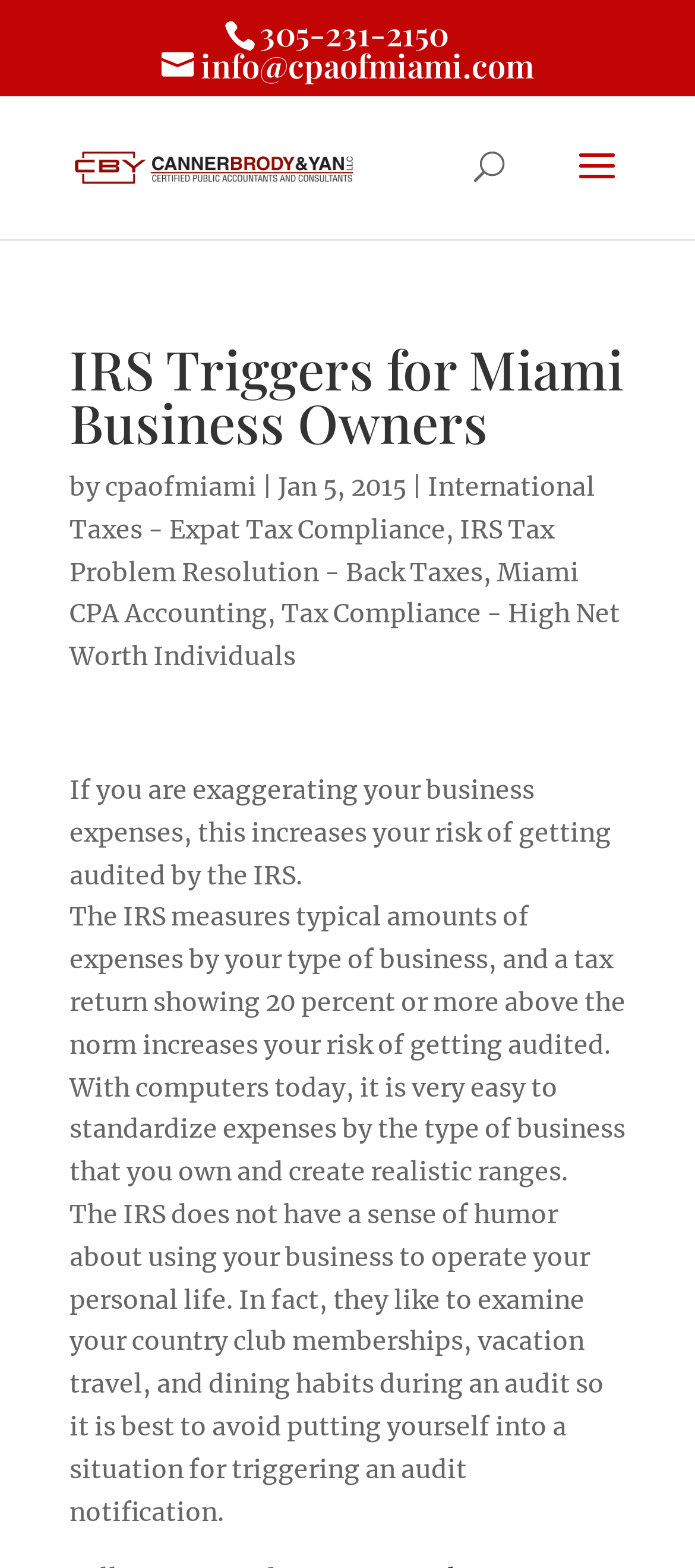What is the topic of the article on the webpage?
Please give a detailed and elaborate answer to the question based on the image.

I found the topic of the article by looking at the heading element with the OCR text 'IRS Triggers for Miami Business Owners' and bounding box coordinates [0.1, 0.218, 0.9, 0.298]. This element is likely to be the topic of the article due to its location and formatting on the webpage.